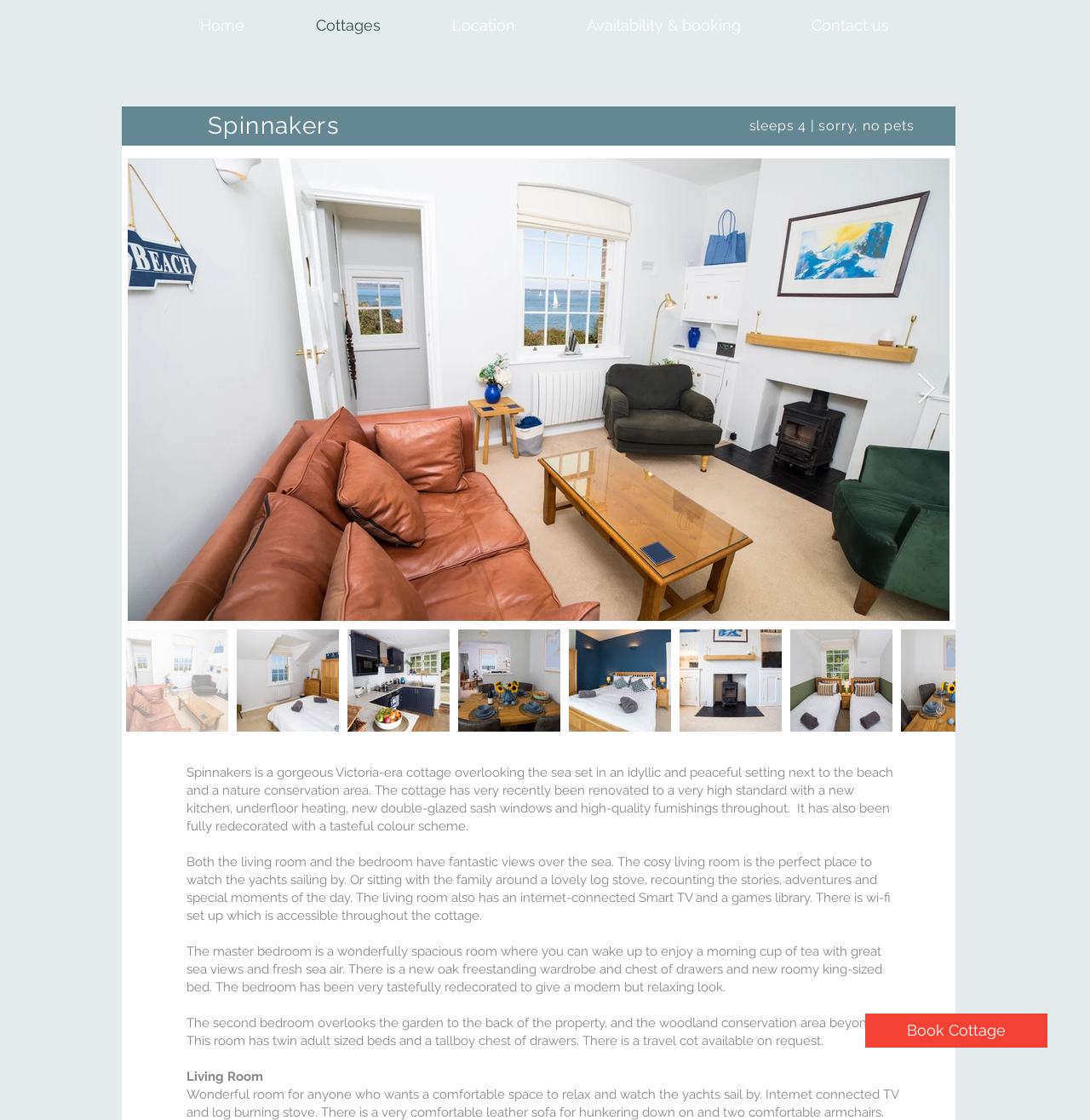Please provide a comprehensive answer to the question below using the information from the image: What is the location of the cottage?

According to the description of the cottage, it is located next to the beach and a nature conservation area, which provides a peaceful and idyllic setting.